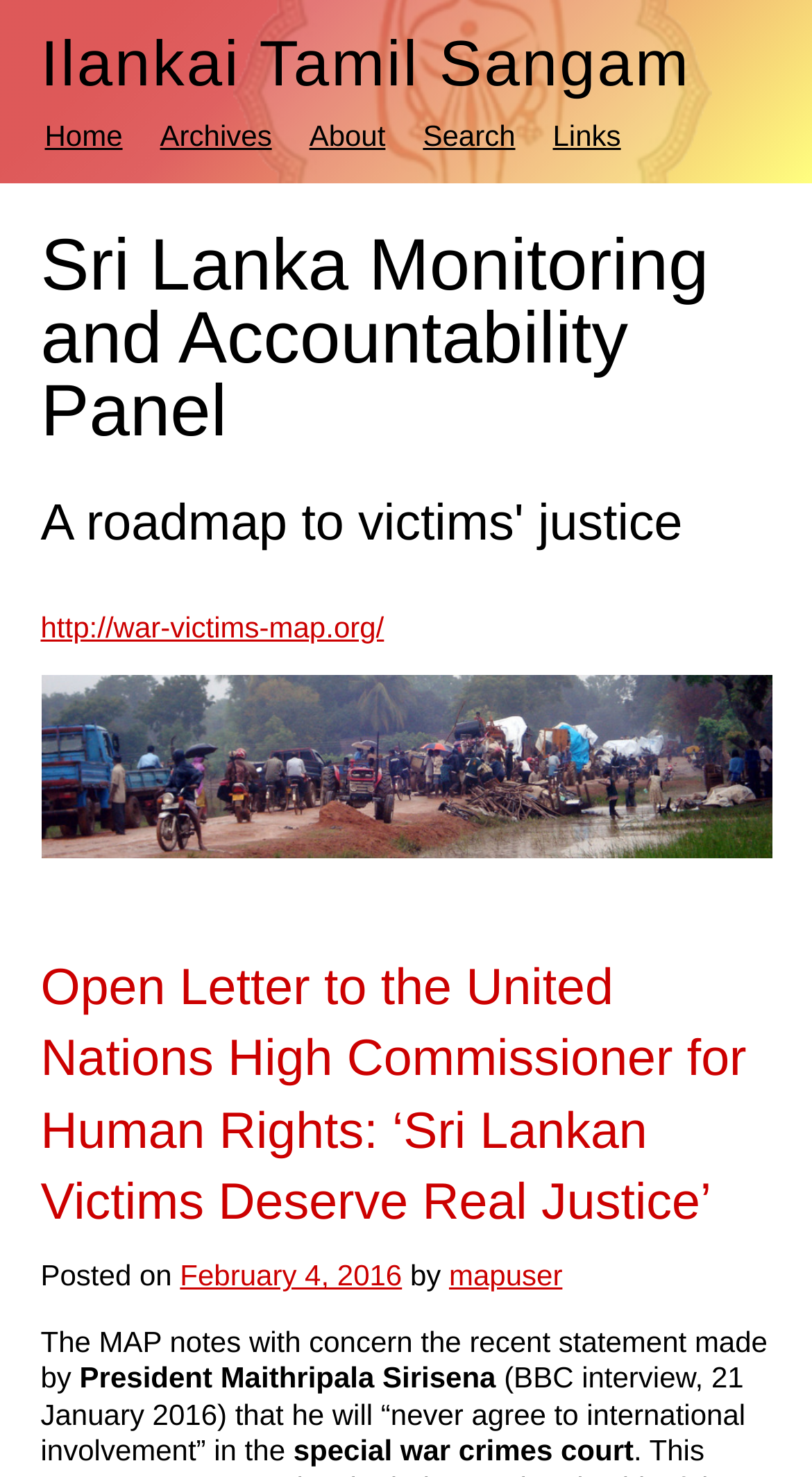Show the bounding box coordinates of the element that should be clicked to complete the task: "Search for something".

None